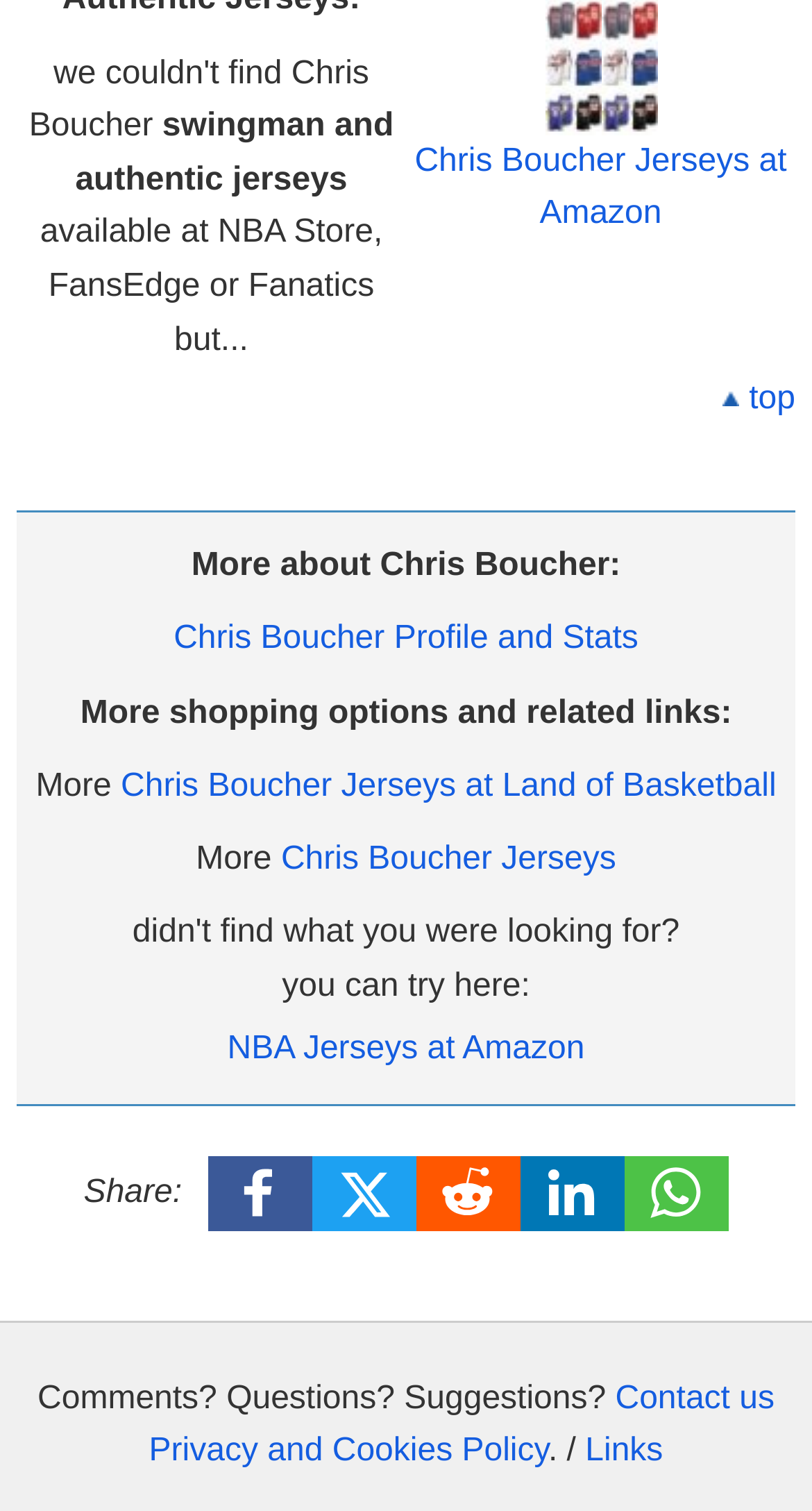Provide the bounding box coordinates of the HTML element described as: "Contact us". The bounding box coordinates should be four float numbers between 0 and 1, i.e., [left, top, right, bottom].

[0.758, 0.914, 0.954, 0.937]